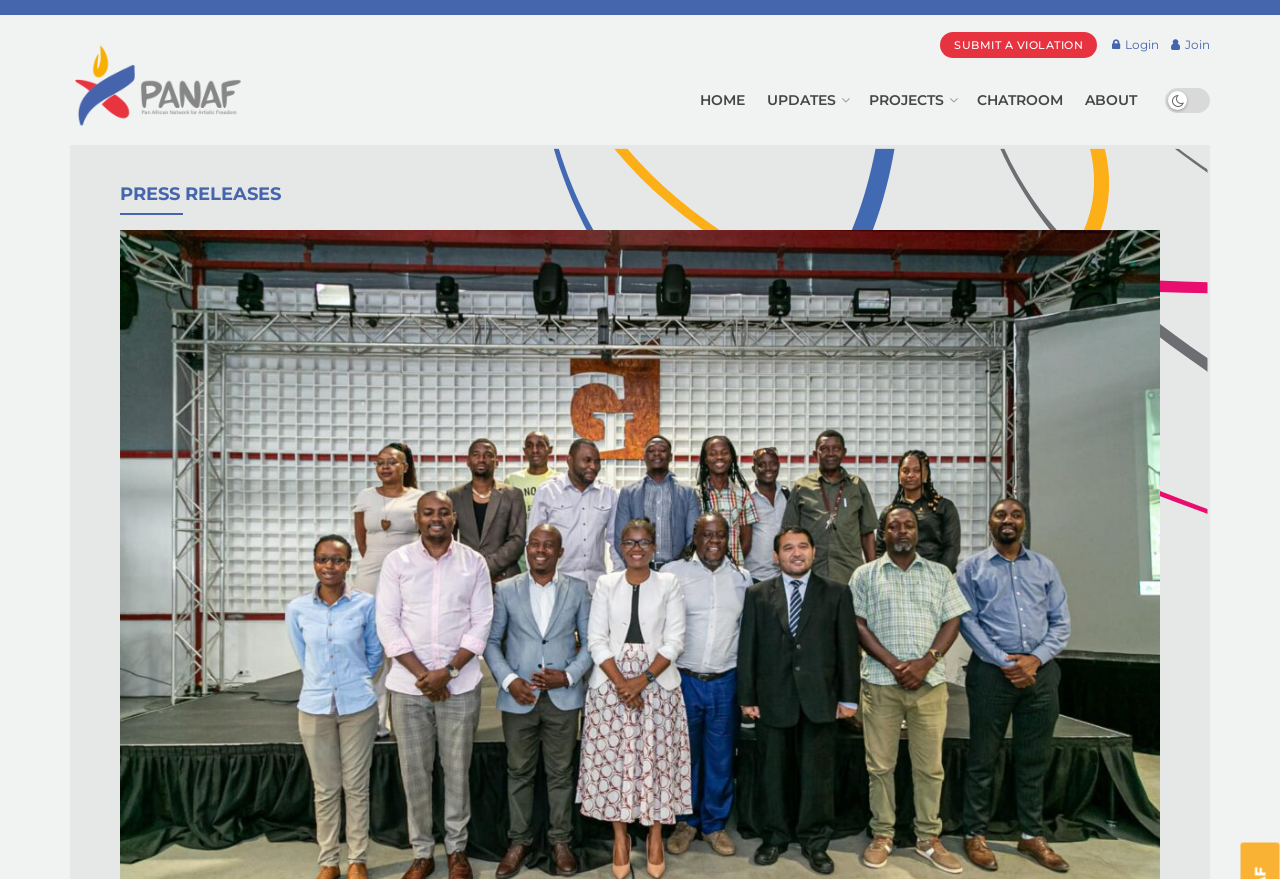Find the bounding box coordinates of the element you need to click on to perform this action: 'Go to Panaf'. The coordinates should be represented by four float values between 0 and 1, in the format [left, top, right, bottom].

[0.055, 0.048, 0.191, 0.148]